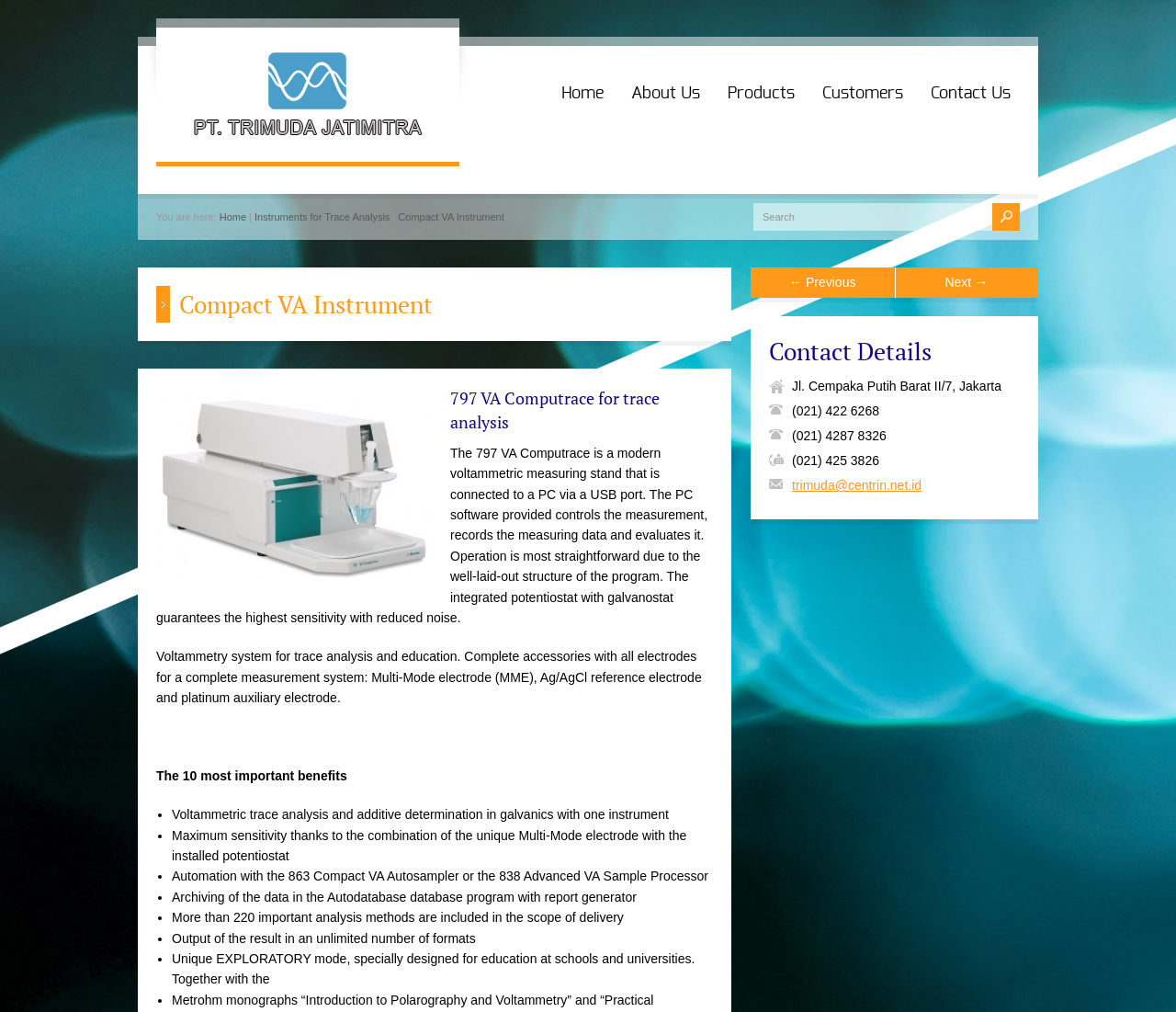Determine the bounding box coordinates of the clickable region to follow the instruction: "Contact us via email".

[0.673, 0.472, 0.784, 0.487]